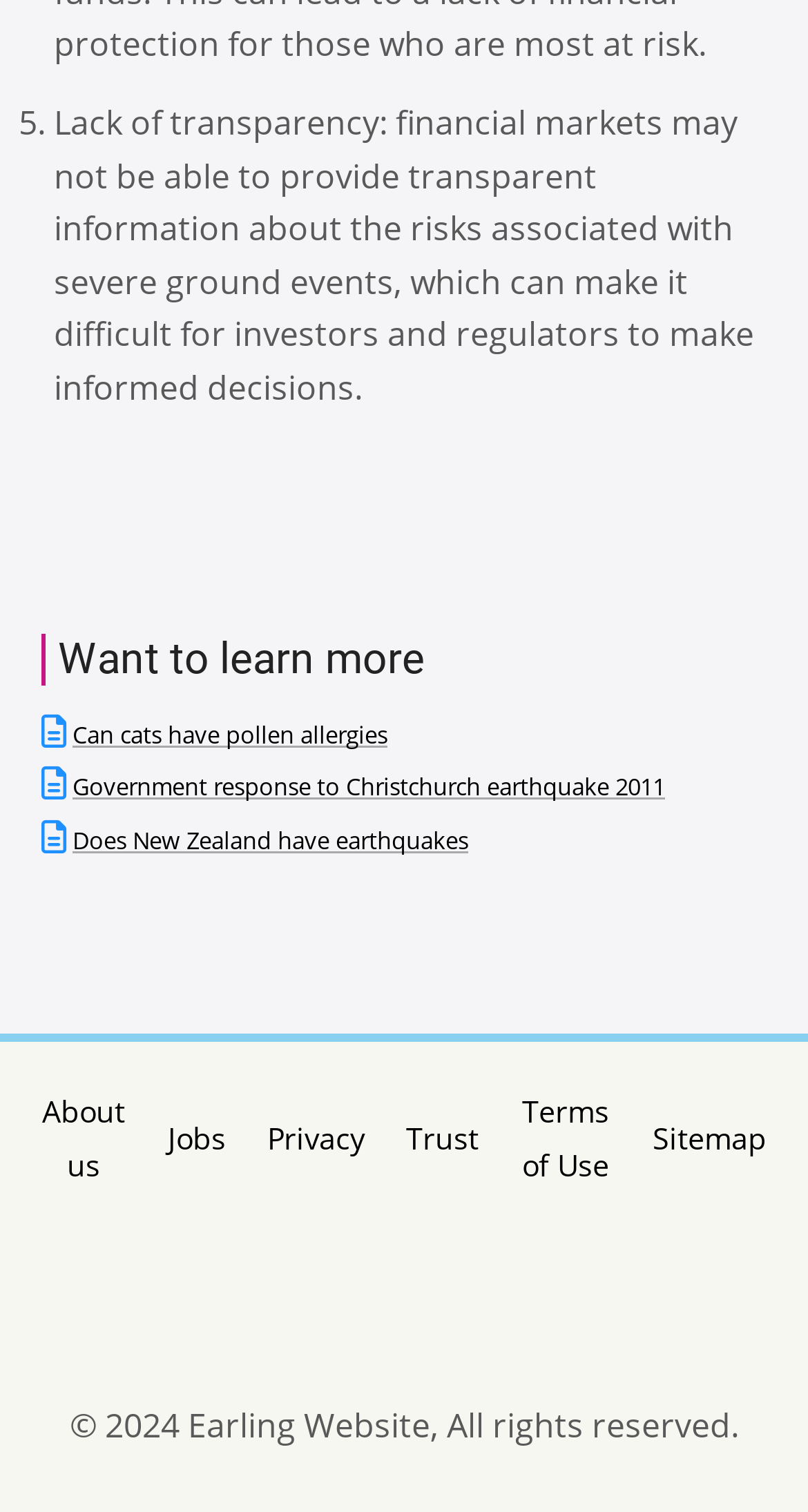Locate the bounding box for the described UI element: "Terms of Use". Ensure the coordinates are four float numbers between 0 and 1, formatted as [left, top, right, bottom].

[0.646, 0.722, 0.754, 0.783]